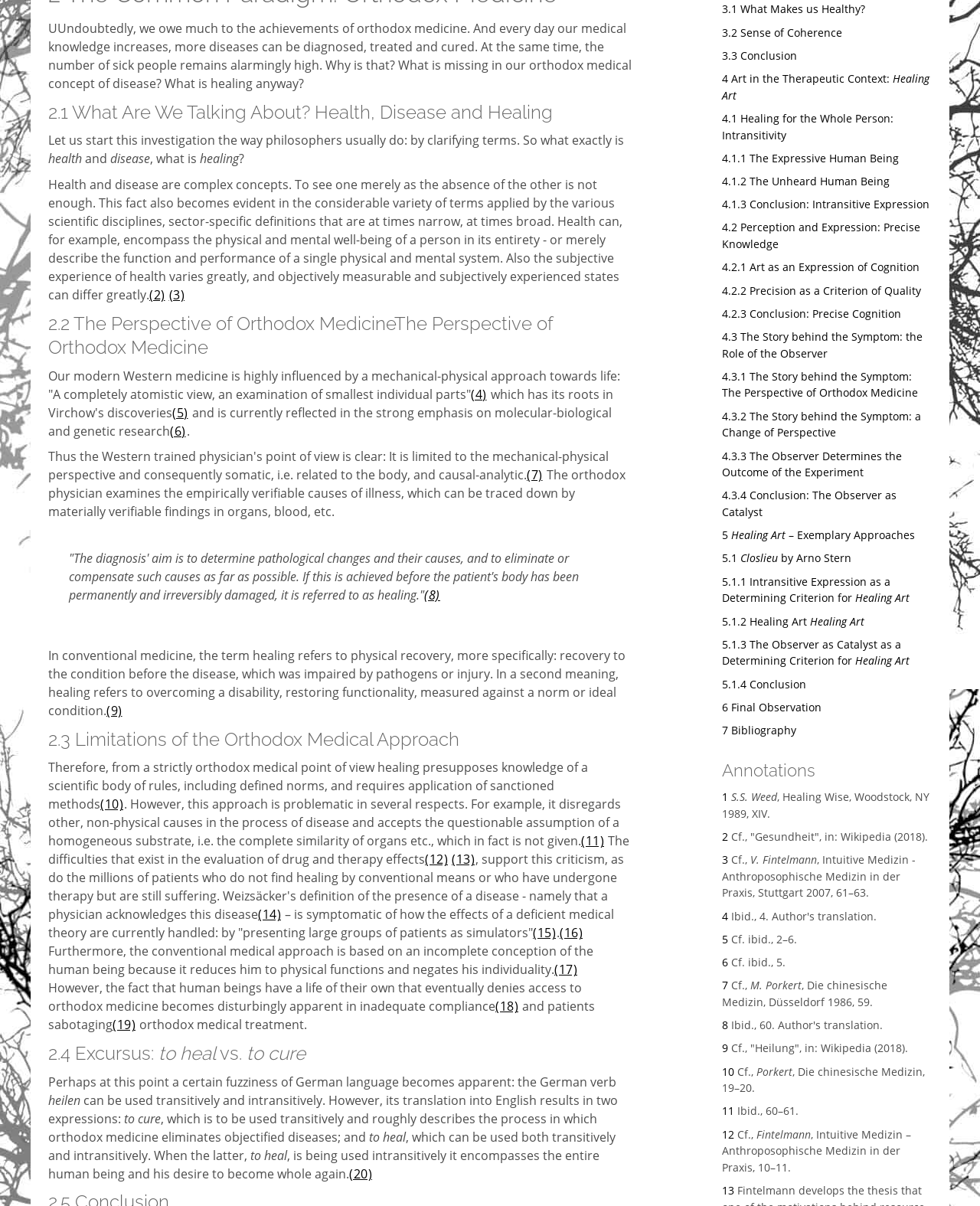Mark the bounding box of the element that matches the following description: "7 Bibliography".

[0.737, 0.599, 0.813, 0.611]